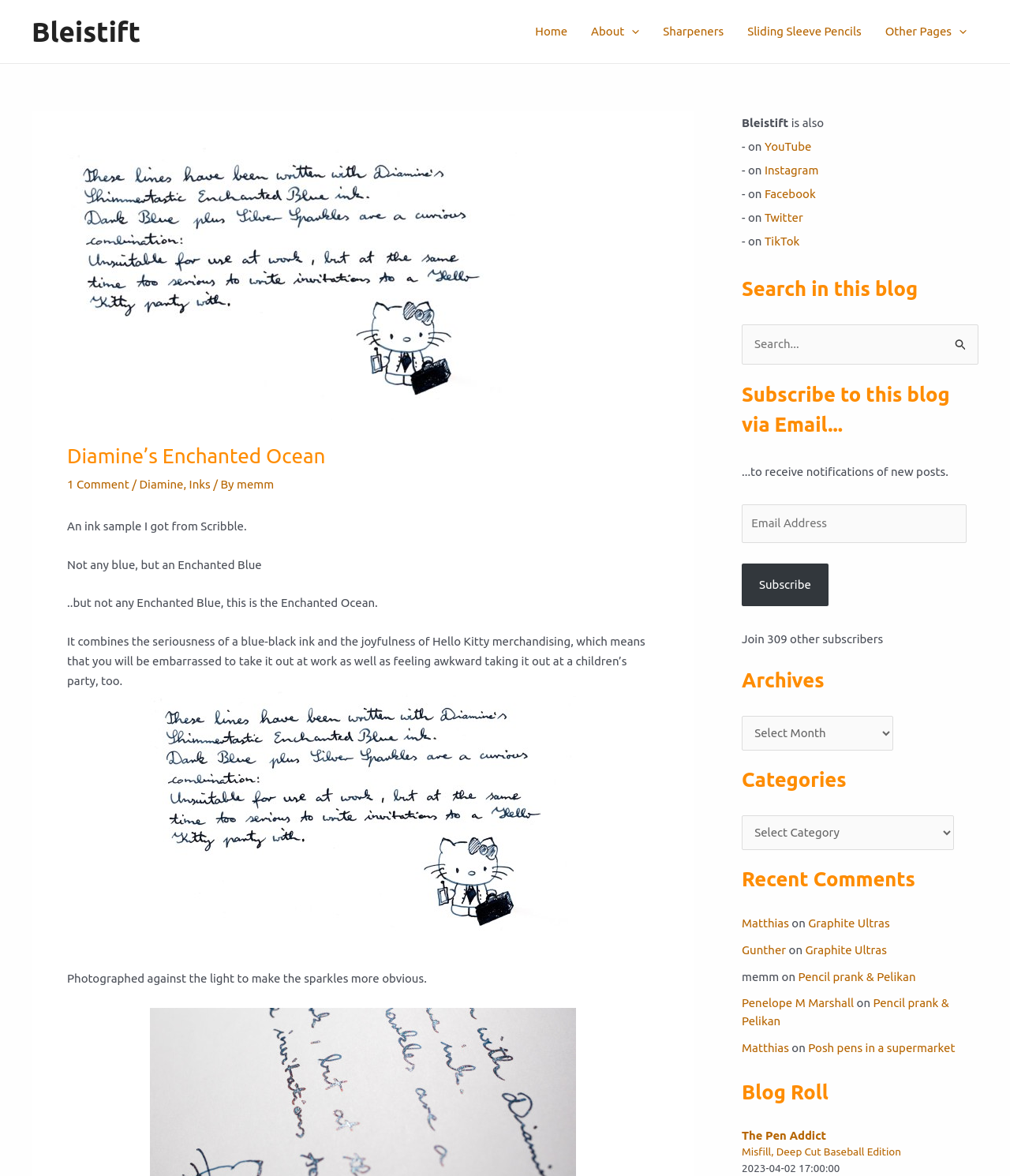Pinpoint the bounding box coordinates of the element to be clicked to execute the instruction: "Subscribe to the blog via email".

[0.734, 0.479, 0.82, 0.516]